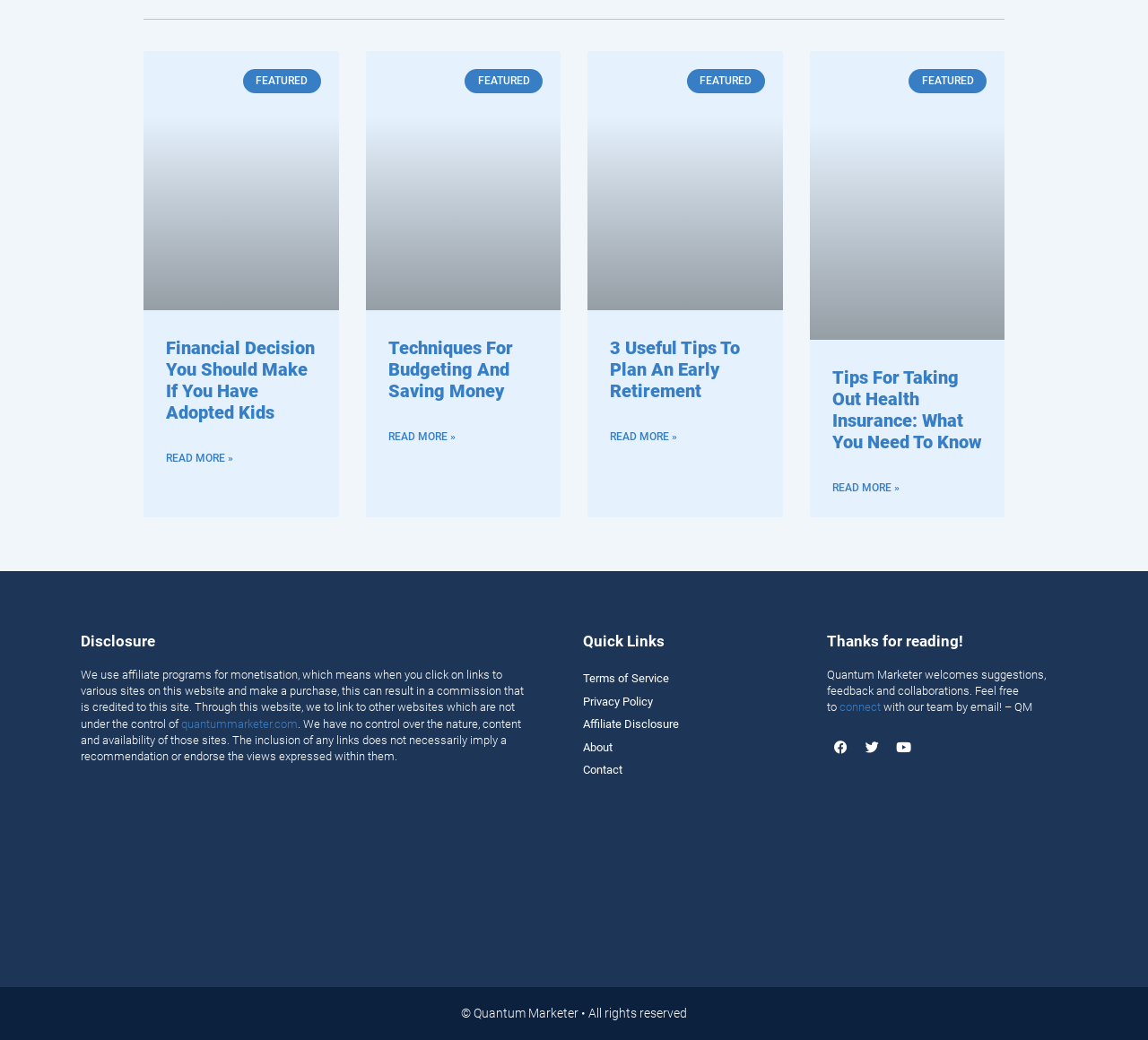Given the description "title="DMCA.com Protection Status"", provide the bounding box coordinates of the corresponding UI element.

[0.07, 0.868, 0.305, 0.885]